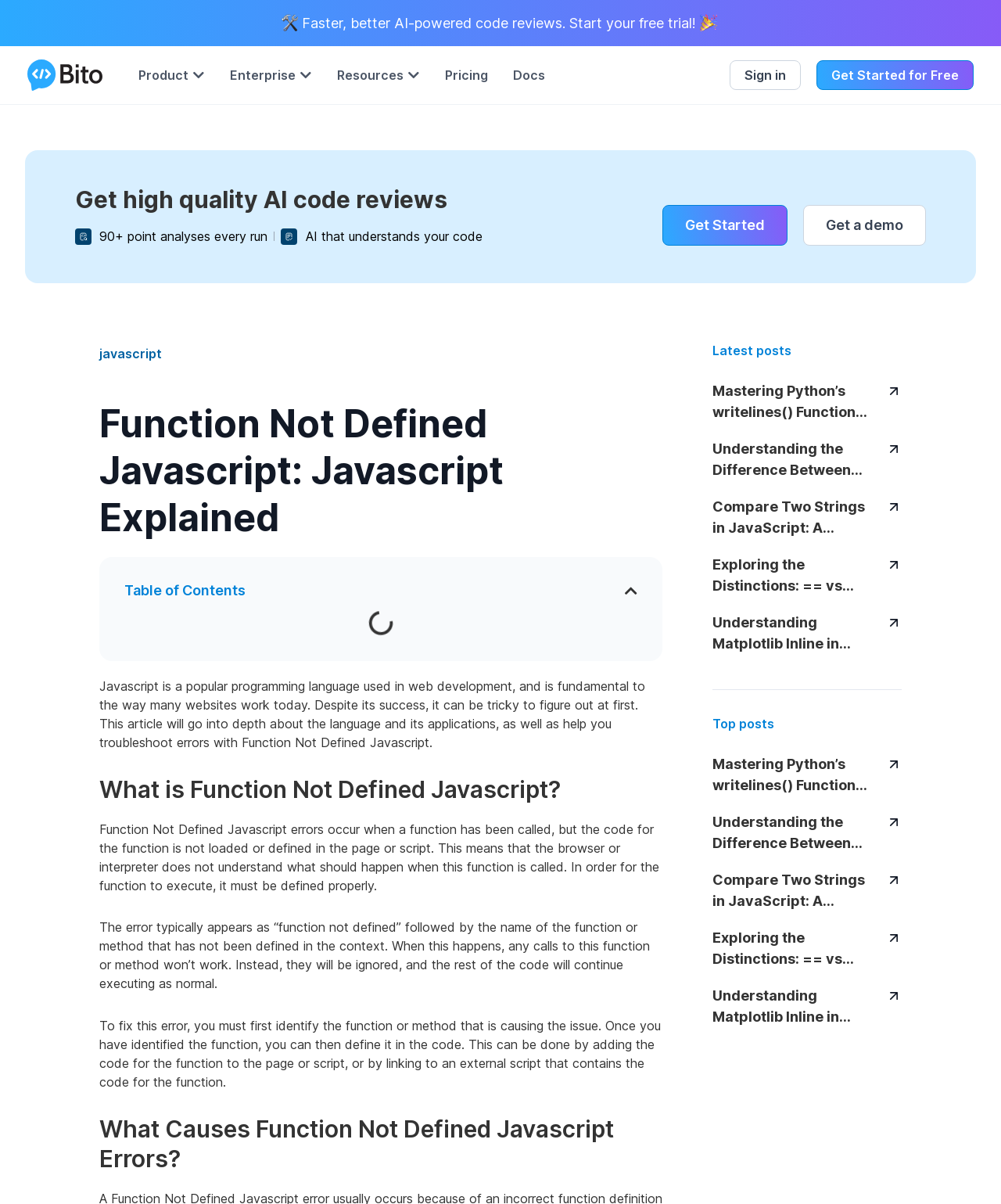Provide a comprehensive caption for the webpage.

This webpage is about Function Not Defined Javascript, a comprehensive guide to understanding and troubleshooting errors in JavaScript. At the top, there is a navigation menu with links to "Product", "Enterprise", "Resources", "Pricing", and "Docs". Below the navigation menu, there are two buttons, "Sign in" and "Get Started for Free". 

On the left side of the page, there is a heading "Get high quality AI code reviews" followed by two images and two paragraphs of text describing the benefits of AI-powered code reviews. Below this section, there are two links, "Get Started" and "Get a demo".

The main content of the page is divided into several sections. The first section is an introduction to JavaScript, explaining its popularity and importance in web development. The second section, "Function Not Defined Javascript: Javascript Explained", provides an in-depth explanation of the language and its applications, as well as troubleshooting errors.

The next section, "What is Function Not Defined Javascript?", explains the error that occurs when a function is called but not defined in the code. This section is followed by "What Causes Function Not Defined Javascript Errors?", which discusses the reasons behind this error.

The page also features a "Table of Contents" section, which allows users to navigate to different parts of the article. Below this section, there are several headings and paragraphs explaining the causes and solutions of Function Not Defined Javascript errors.

On the right side of the page, there are two sections, "Latest posts" and "Top posts", which display a list of article titles and links to related content. Each article title is a heading, and below it, there is a link to the article.